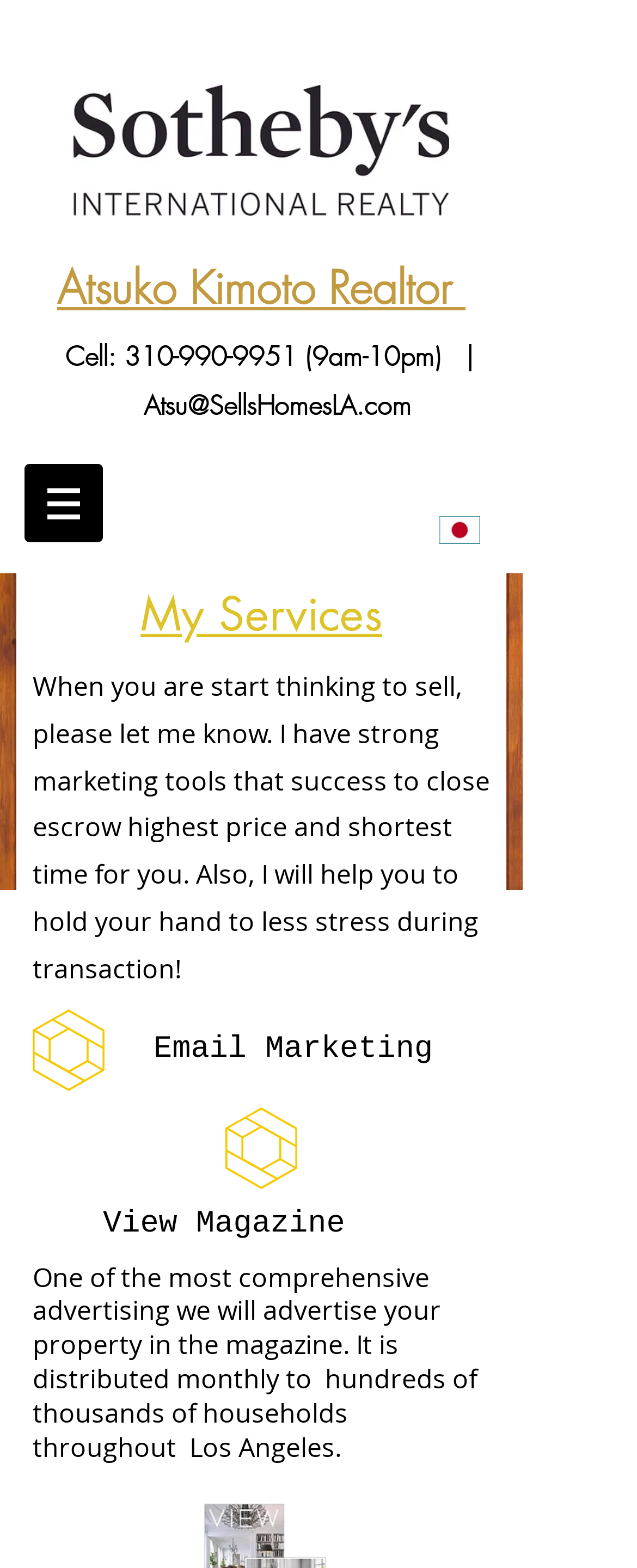Describe all the key features and sections of the webpage thoroughly.

The webpage is about Atsuko, a realtor in LA, and her services. At the top left, there is a logo image of SIR (Sotheby's International Realty) in black. Next to it, there is a heading with Atsuko's name and title, followed by her contact information, including her cell phone number and email address, which is also a clickable link.

Below the contact information, there is a navigation menu labeled "Site" with a button that has a popup menu. The button is accompanied by a small image. To the right of the navigation menu, there is a link with a Japanese flag image, indicating that the website is also available in Japanese.

Further down, there is a heading that says "My Services", followed by a paragraph of text that describes Atsuko's services, including her strong marketing tools and assistance during the transaction process. Below this paragraph, there are three short lines of text, each highlighting a specific service: Email Marketing, View Magazine, and a description of the magazine advertising service, which is distributed to hundreds of thousands of households in Los Angeles.

Overall, the webpage is focused on showcasing Atsuko's realtor services and providing her contact information, with a simple and clean layout.